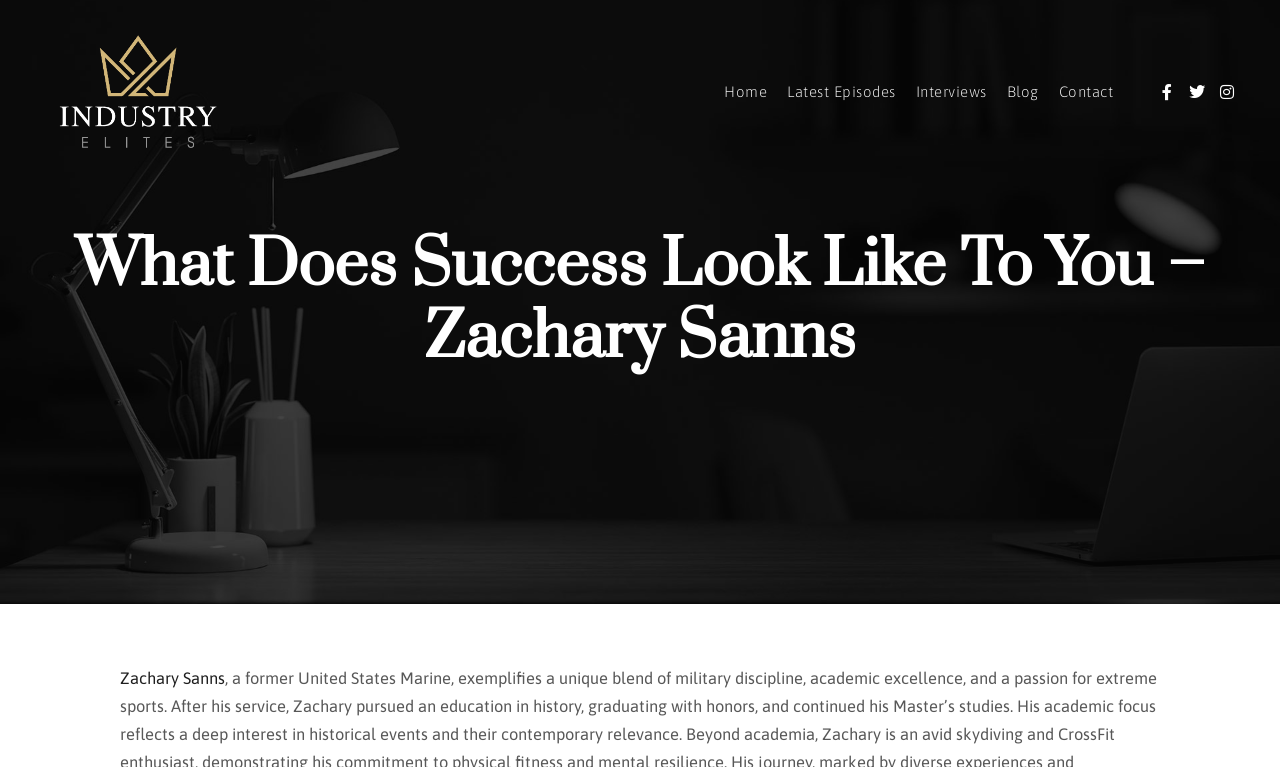How many main navigation links are present in the top navigation bar?
Identify the answer in the screenshot and reply with a single word or phrase.

5